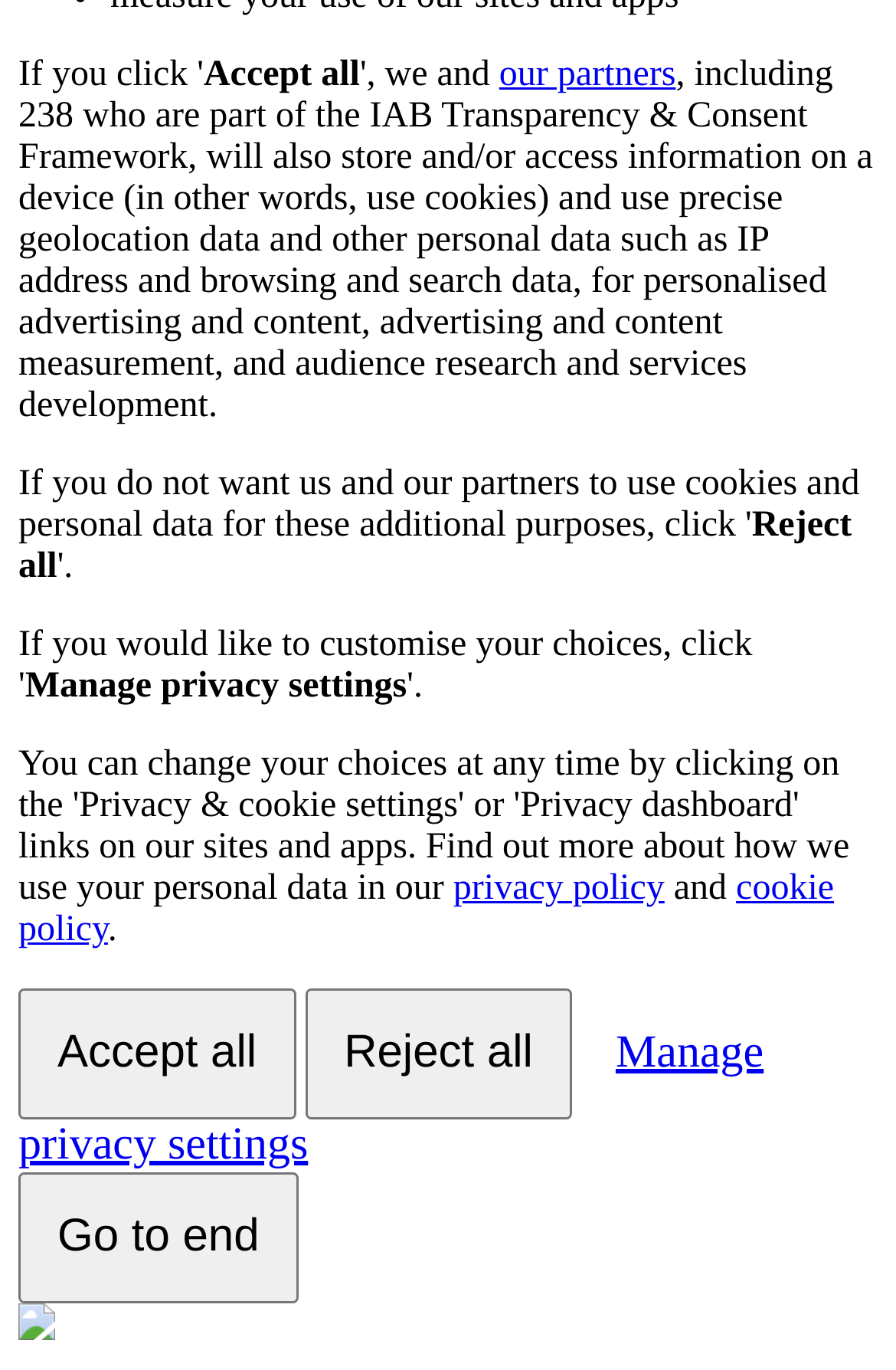Provide the bounding box coordinates in the format (top-left x, top-left y, bottom-right x, bottom-right y). All values are floating point numbers between 0 and 1. Determine the bounding box coordinate of the UI element described as: privacy policy

[0.506, 0.634, 0.742, 0.663]